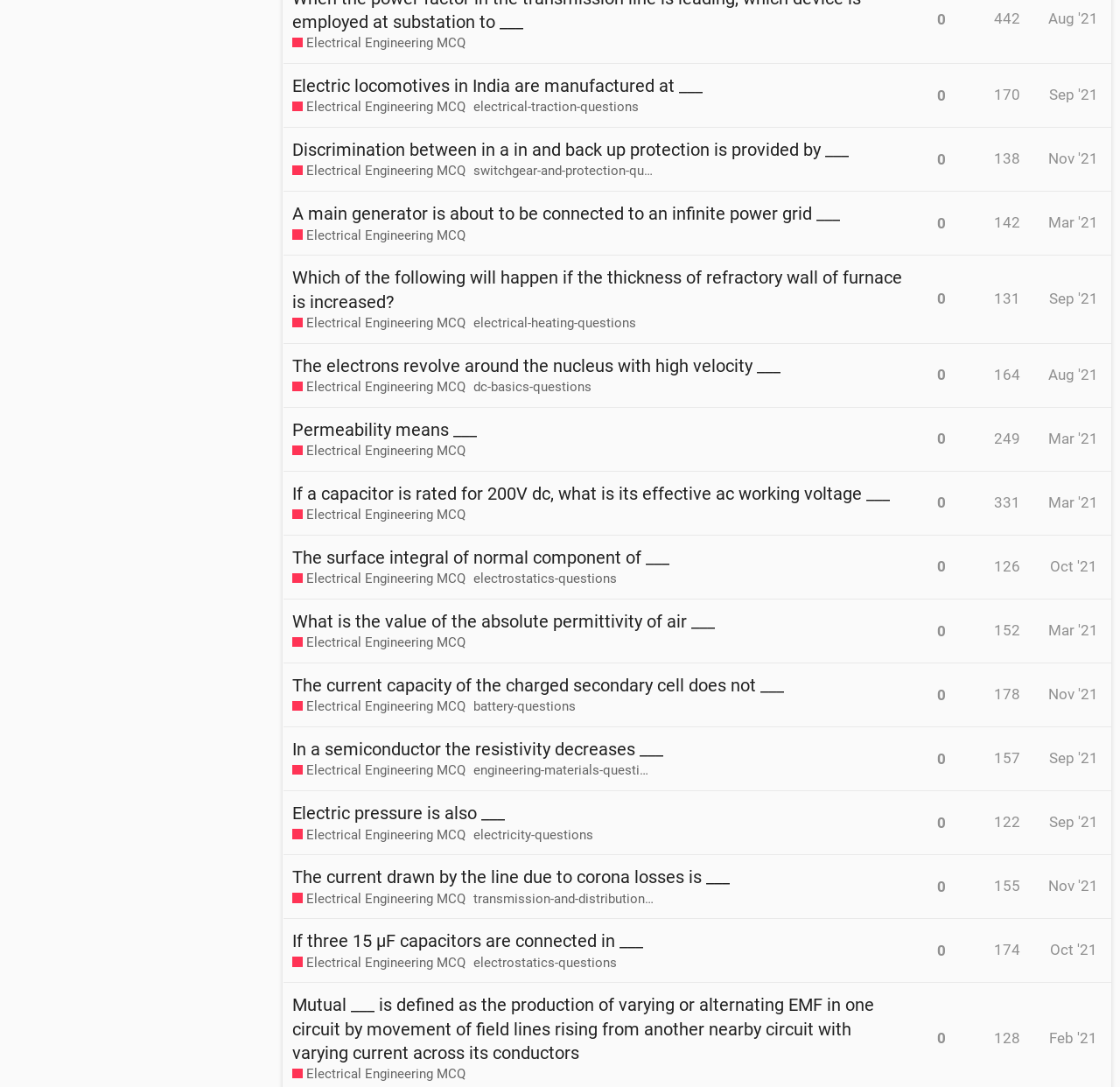What is the tag of the question 'Discrimination between in a in and back up protection is provided by ___'?
Please respond to the question with a detailed and thorough explanation.

The tag of the question 'Discrimination between in a in and back up protection is provided by ___' is 'switchgear-and-protection-questions' which is mentioned in the list of tags.